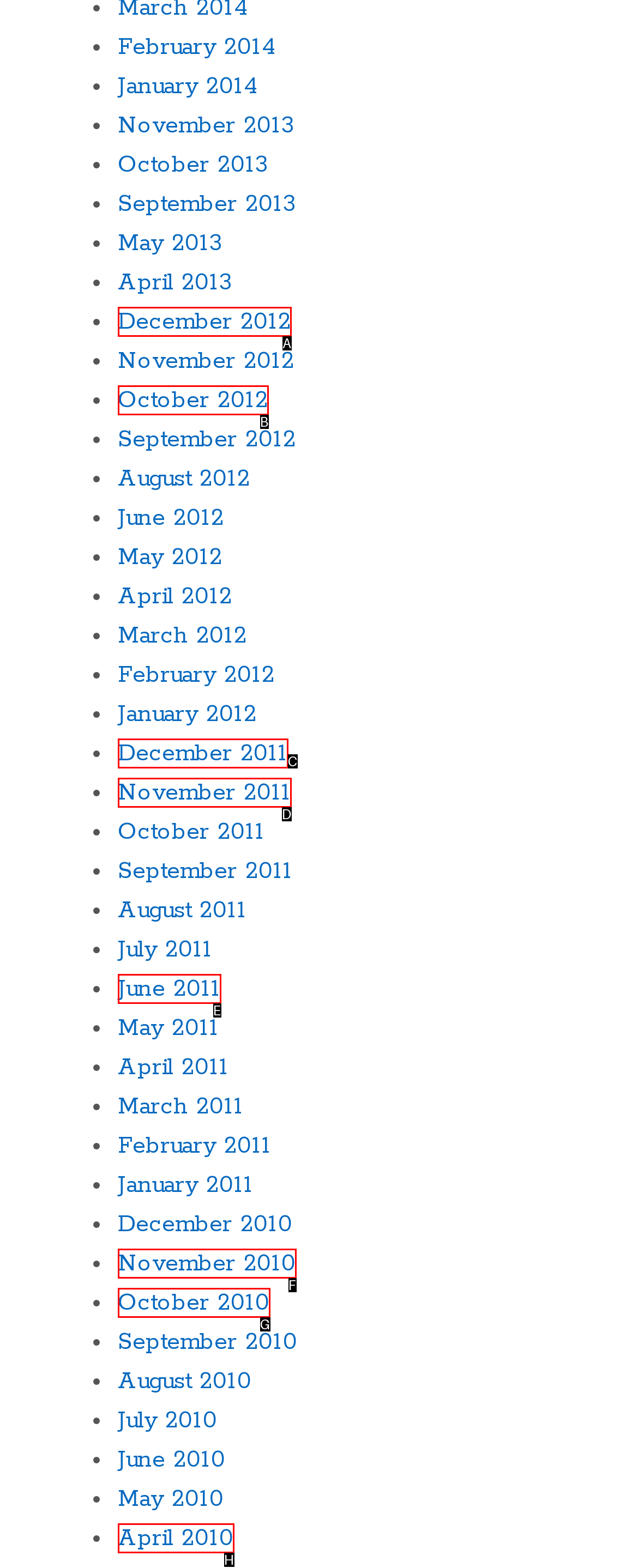Given the element description: October 2012
Pick the letter of the correct option from the list.

B